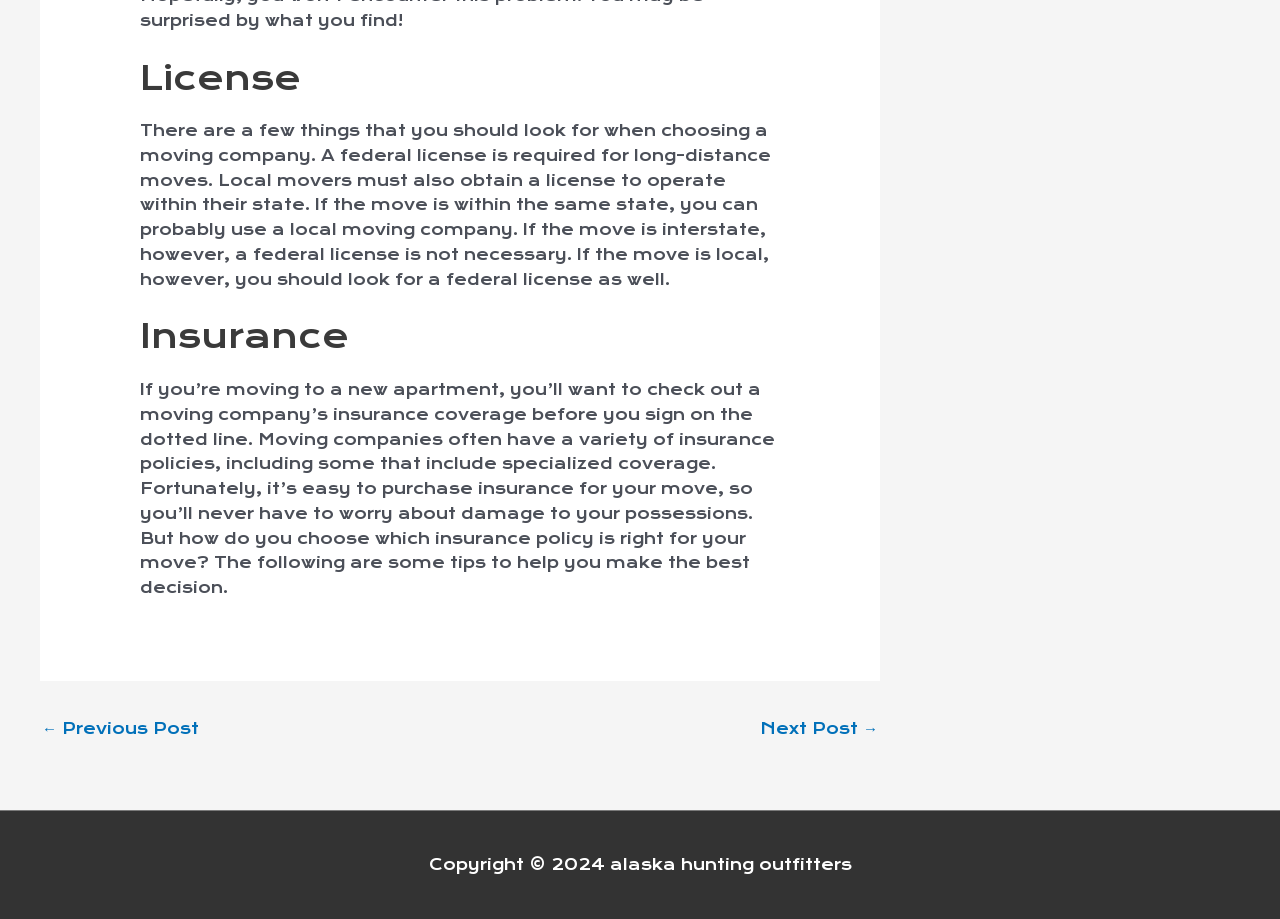Answer the question in a single word or phrase:
What is the purpose of insurance coverage in moving companies?

Protect possessions